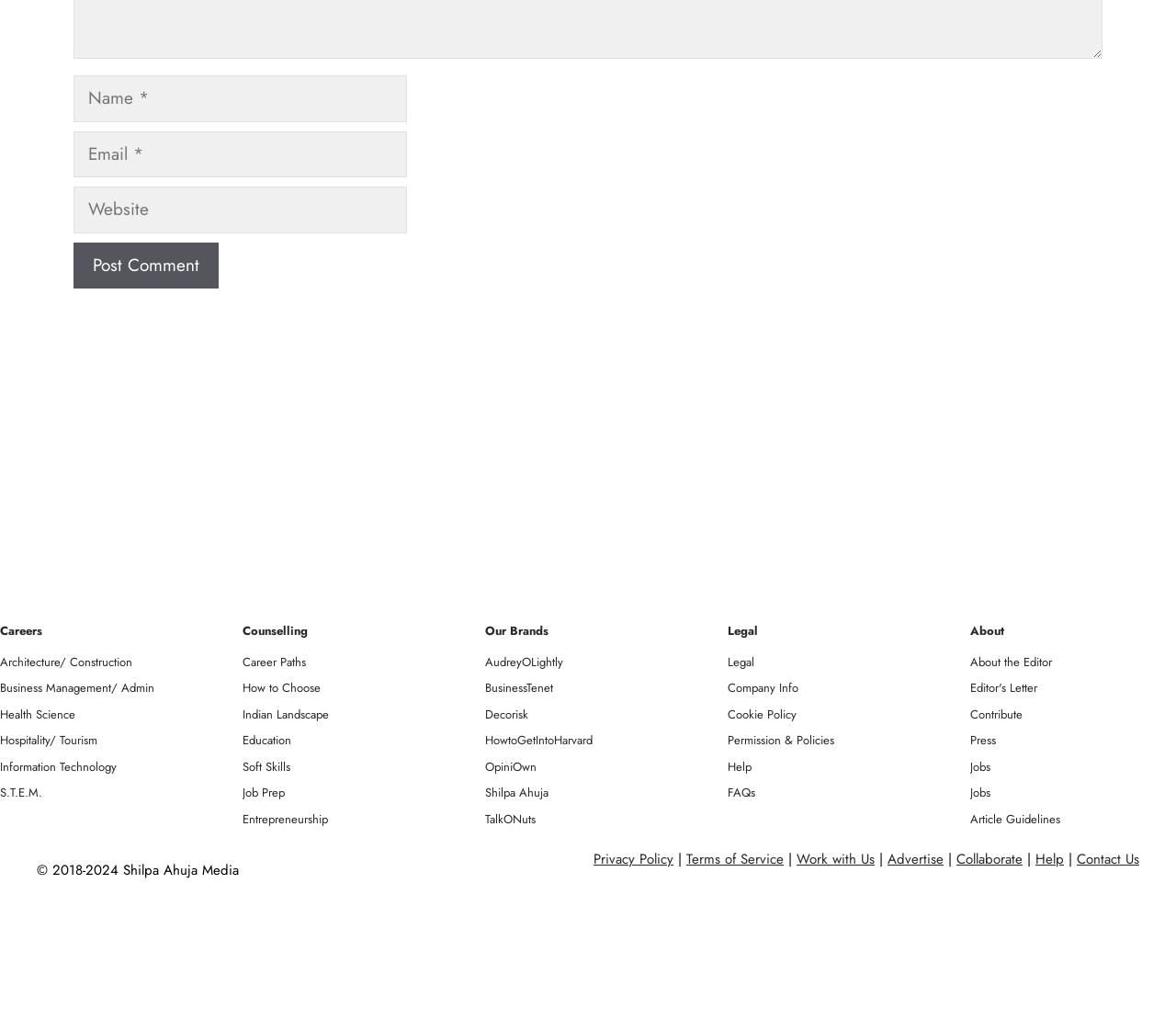What is the last link in the 'Counselling' section?
Provide a one-word or short-phrase answer based on the image.

Entrepreneurship